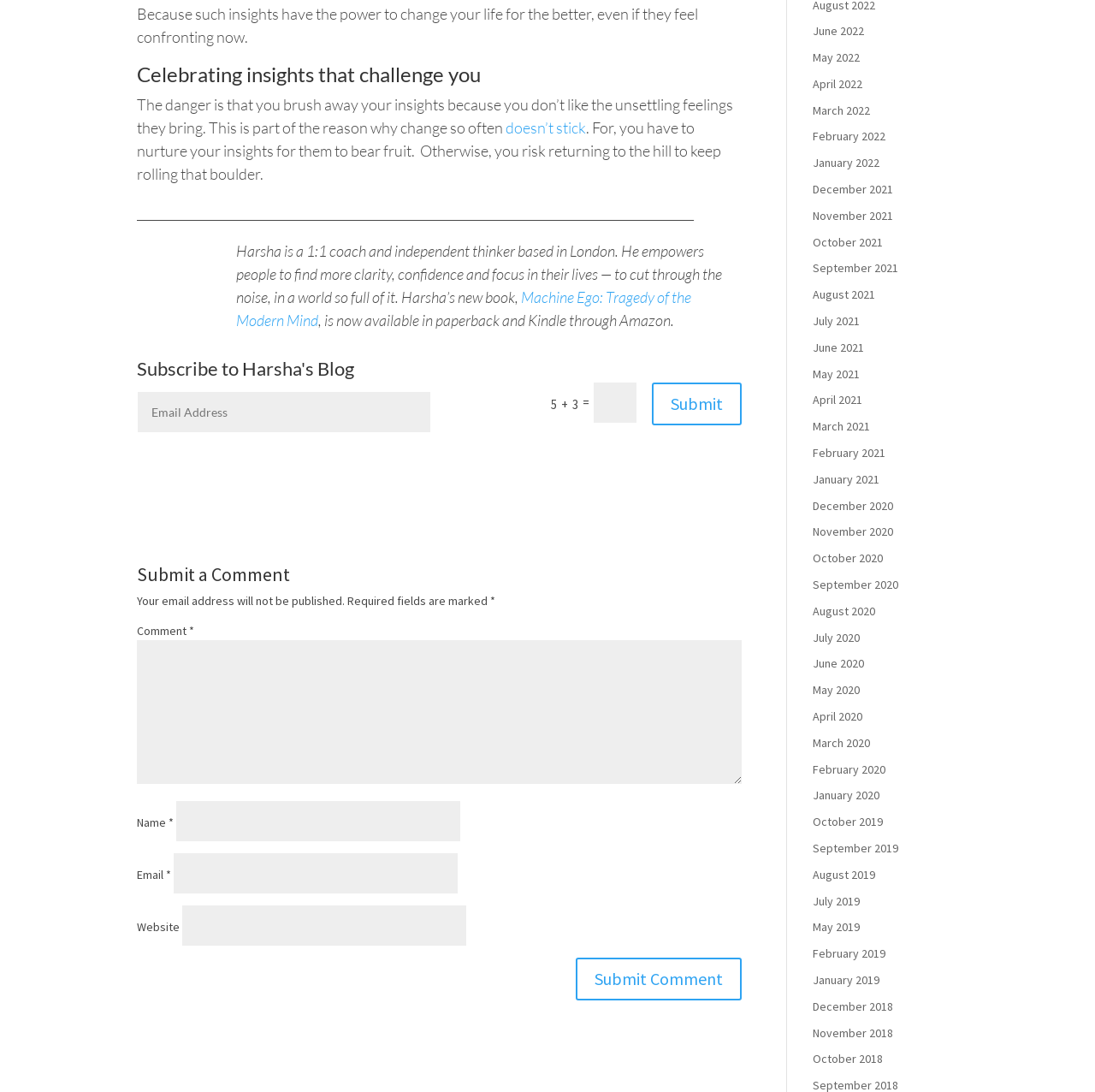Refer to the image and answer the question with as much detail as possible: What is the purpose of the textbox with the label 'Name *'?

The textbox with the label 'Name *' is a required field, and it is likely used to input the name of the person submitting a comment or subscribing to Harsha's blog.